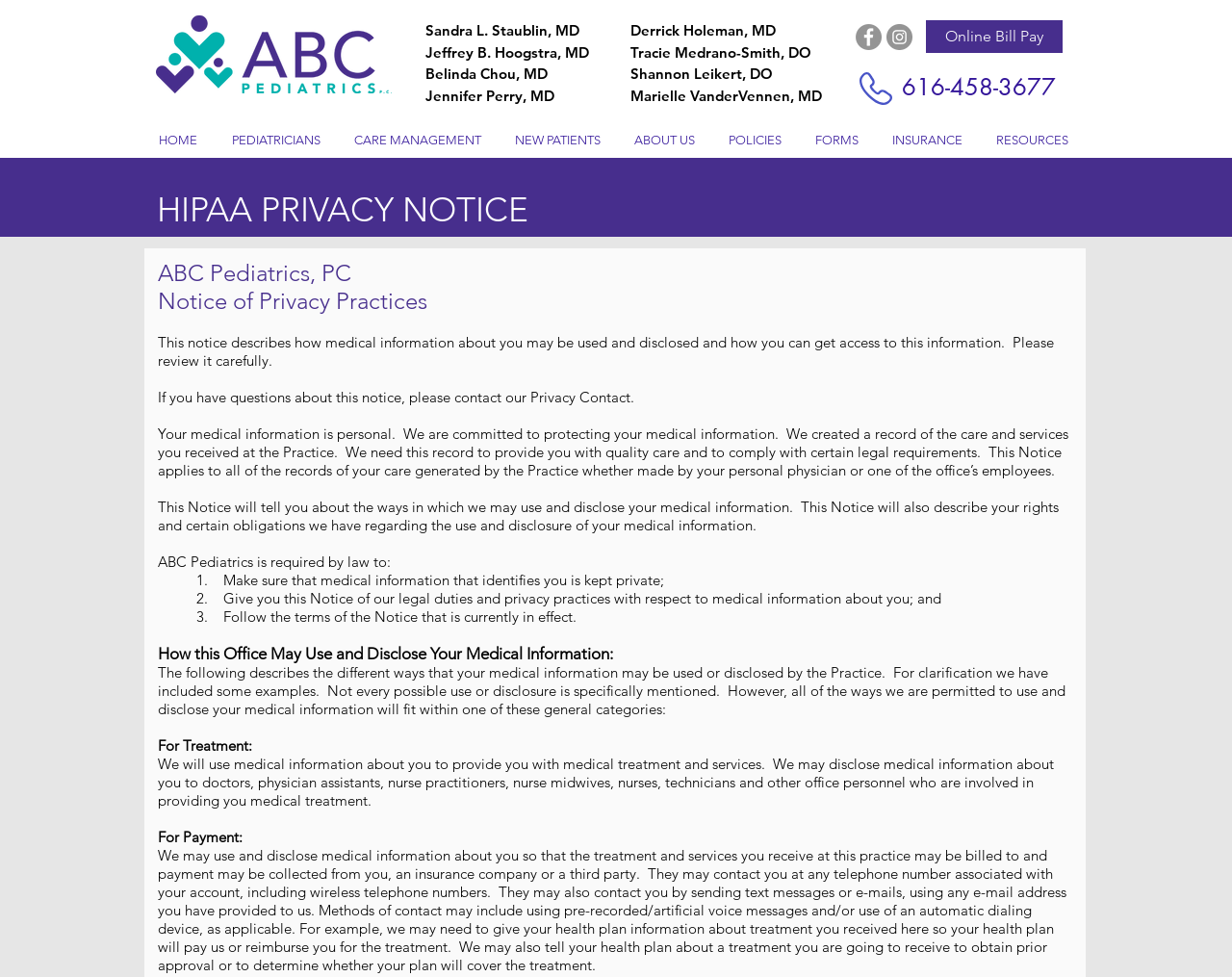Extract the bounding box coordinates for the UI element described by the text: "Jeffrey B. Hoogstra, MD". The coordinates should be in the form of [left, top, right, bottom] with values between 0 and 1.

[0.345, 0.044, 0.478, 0.063]